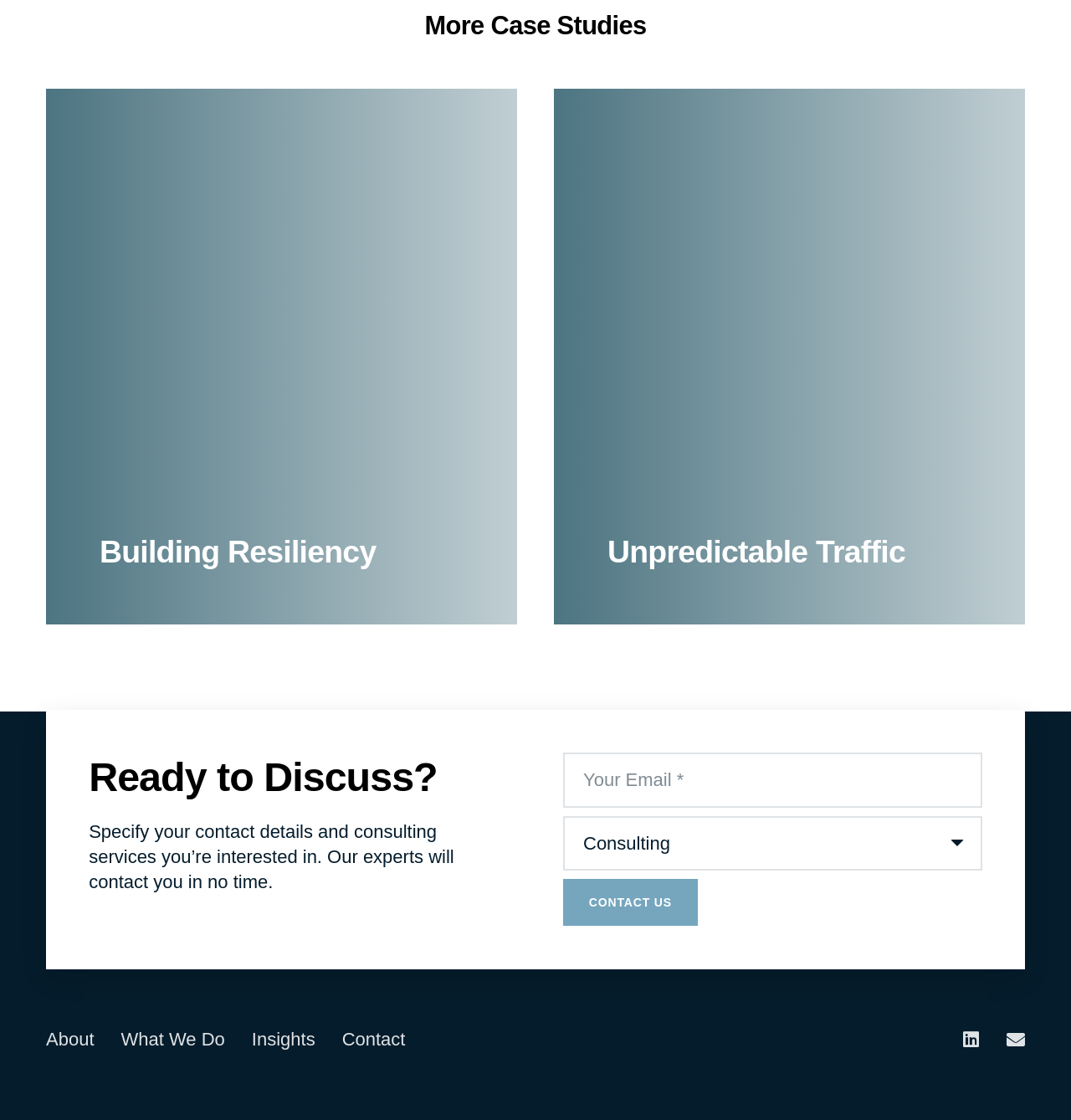From the given element description: "aria-label="Email" title="Email"", find the bounding box for the UI element. Provide the coordinates as four float numbers between 0 and 1, in the order [left, top, right, bottom].

[0.94, 0.92, 0.957, 0.936]